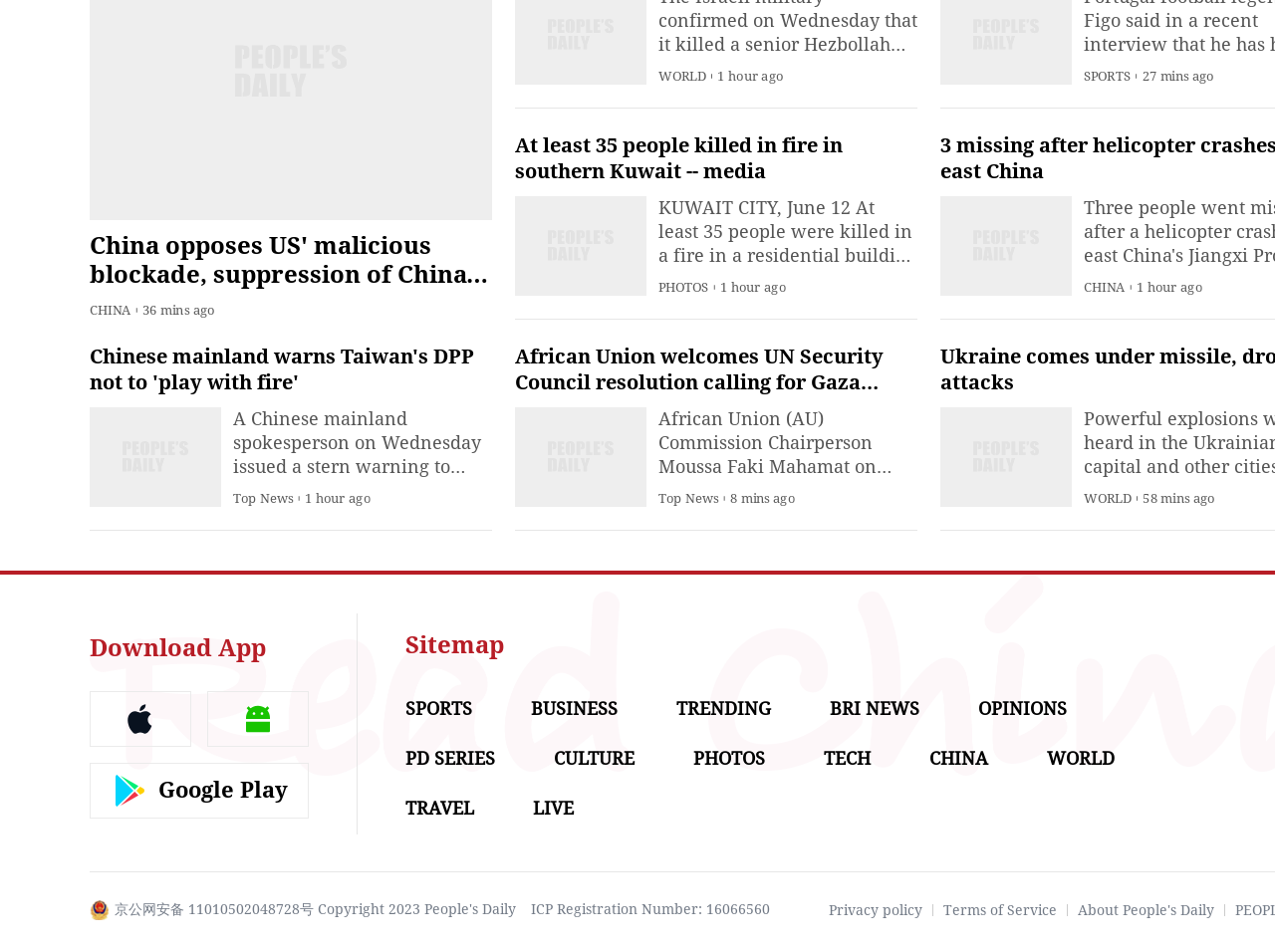Bounding box coordinates must be specified in the format (top-left x, top-left y, bottom-right x, bottom-right y). All values should be floating point numbers between 0 and 1. What are the bounding box coordinates of the UI element described as: ICP Registration Number: 16066560

[0.416, 0.947, 0.604, 0.965]